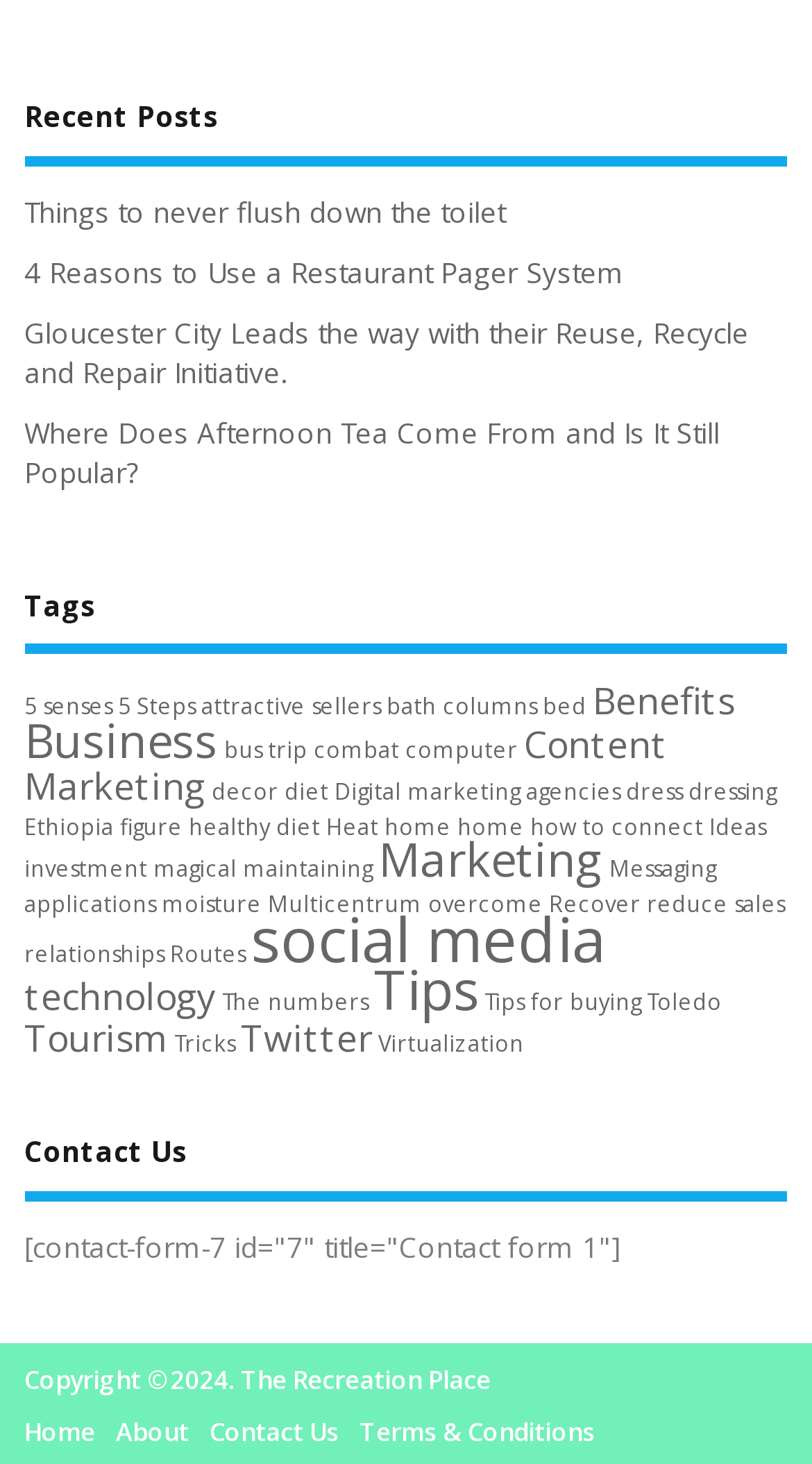Pinpoint the bounding box coordinates of the clickable element to carry out the following instruction: "View 'Tags'."

[0.03, 0.403, 0.97, 0.447]